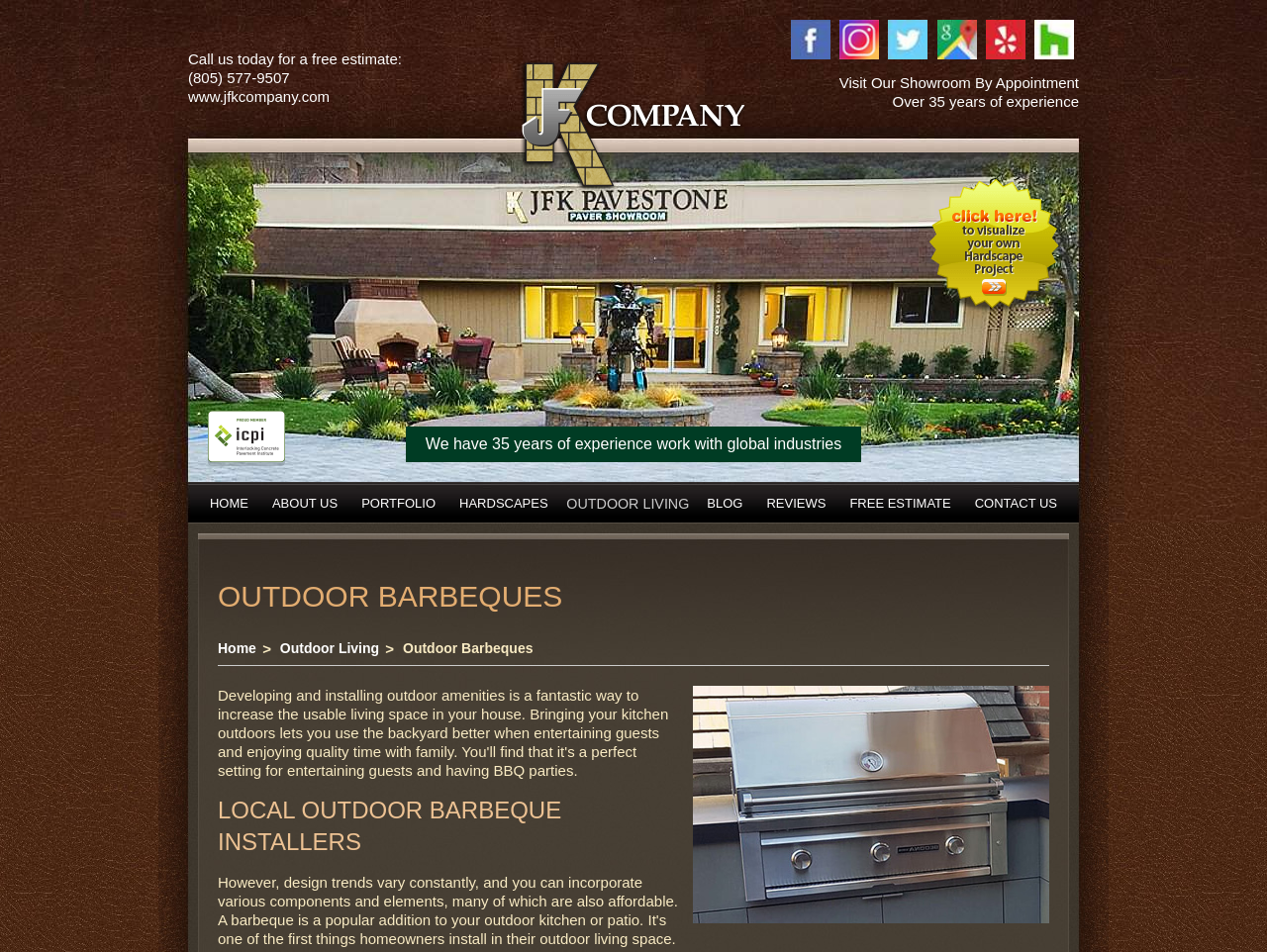Please identify the bounding box coordinates of the area that needs to be clicked to fulfill the following instruction: "Get a free estimate."

[0.661, 0.506, 0.76, 0.549]